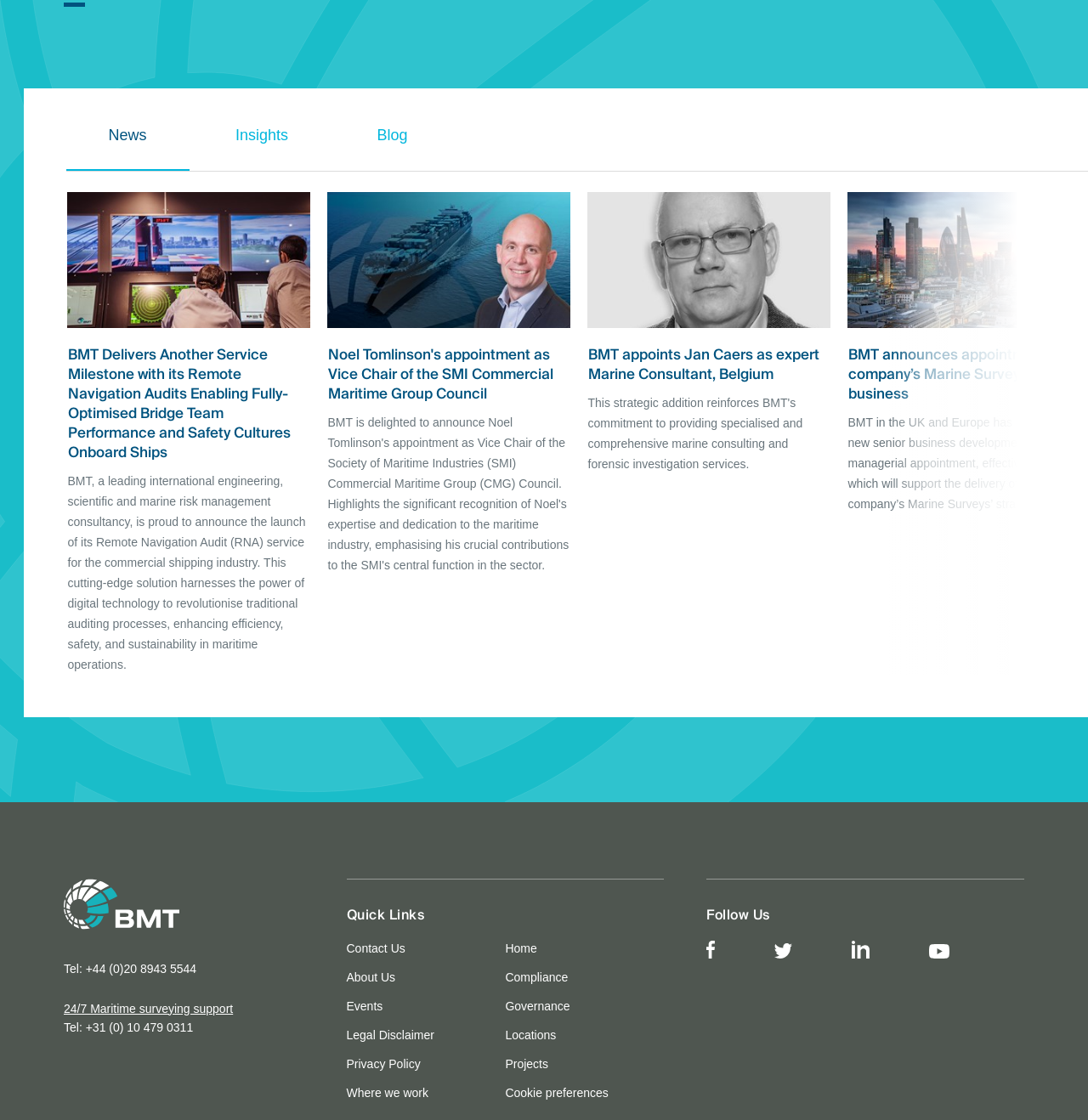Please identify the bounding box coordinates of where to click in order to follow the instruction: "Click on the 'About Us' link".

[0.318, 0.867, 0.363, 0.879]